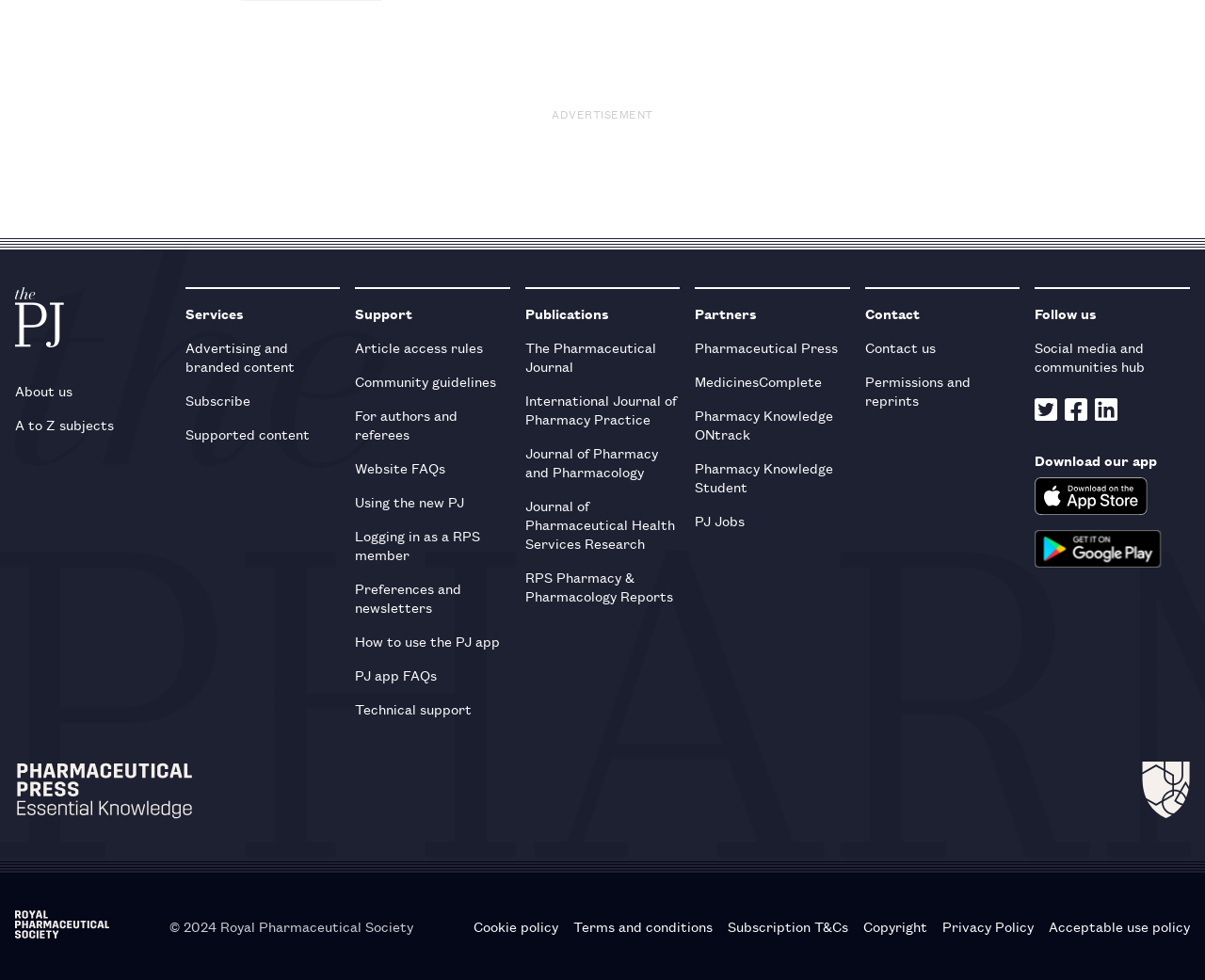Find and provide the bounding box coordinates for the UI element described with: "Community guidelines".

[0.295, 0.371, 0.423, 0.406]